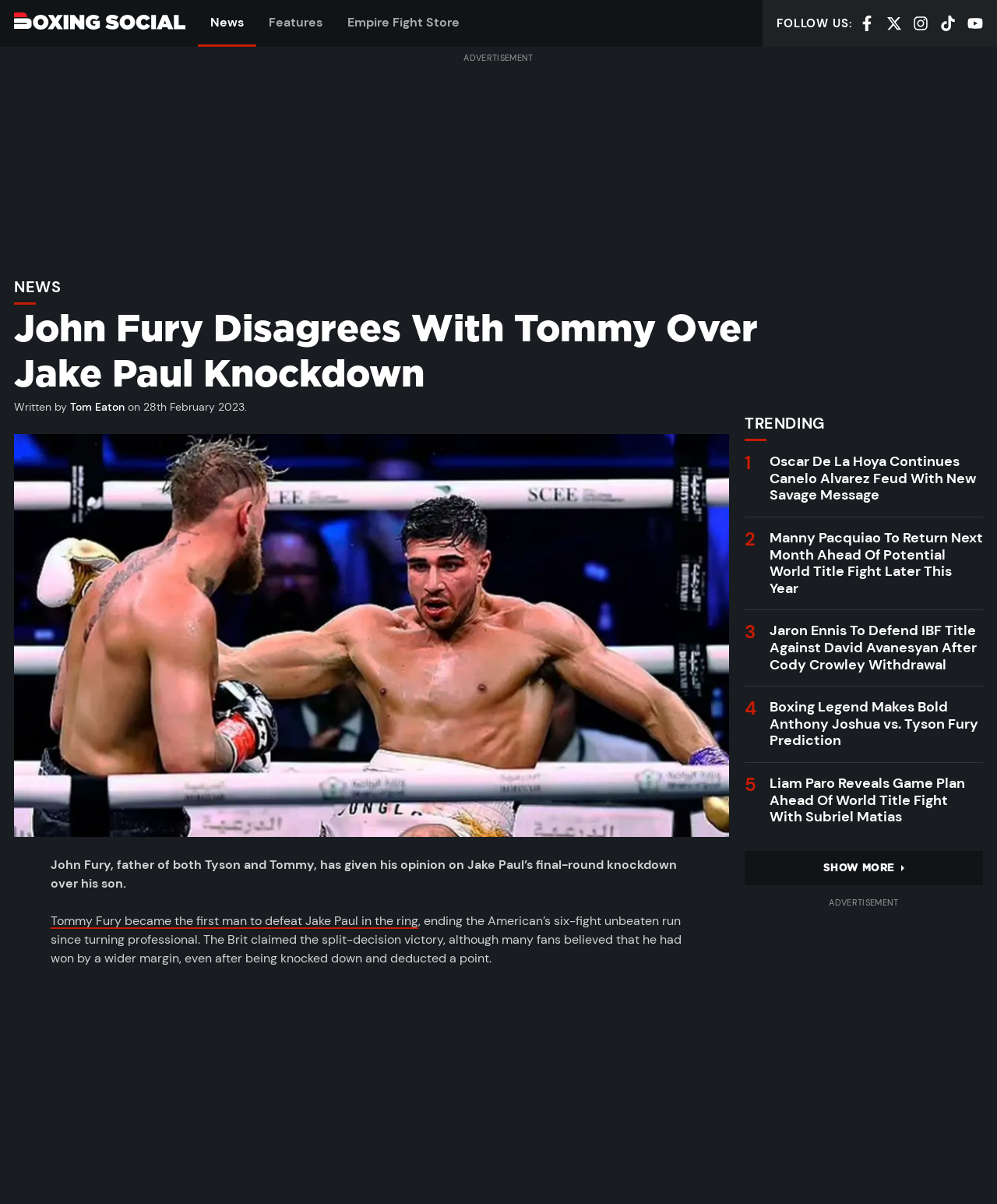What is the name of the author of the main article?
Look at the screenshot and provide an in-depth answer.

I determined the answer by reading the byline of the main article, which states 'Written by Tom Eaton'. This suggests that Tom Eaton is the author of the main article.